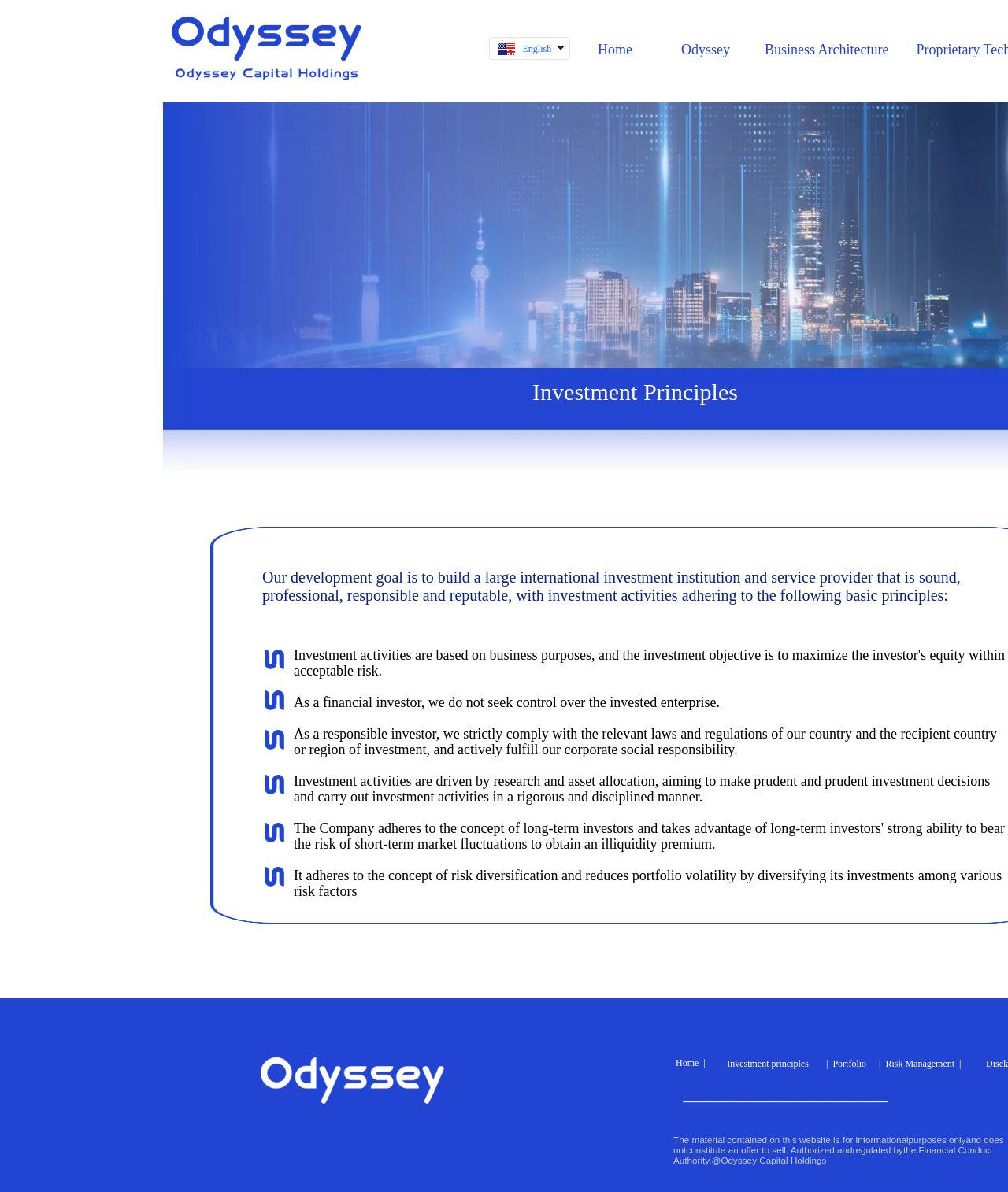Extract the bounding box coordinates of the UI element described by: "| Risk Management |". The coordinates should include four float numbers ranging from 0 to 1, e.g., [left, top, right, bottom].

[0.741, 0.888, 0.828, 0.897]